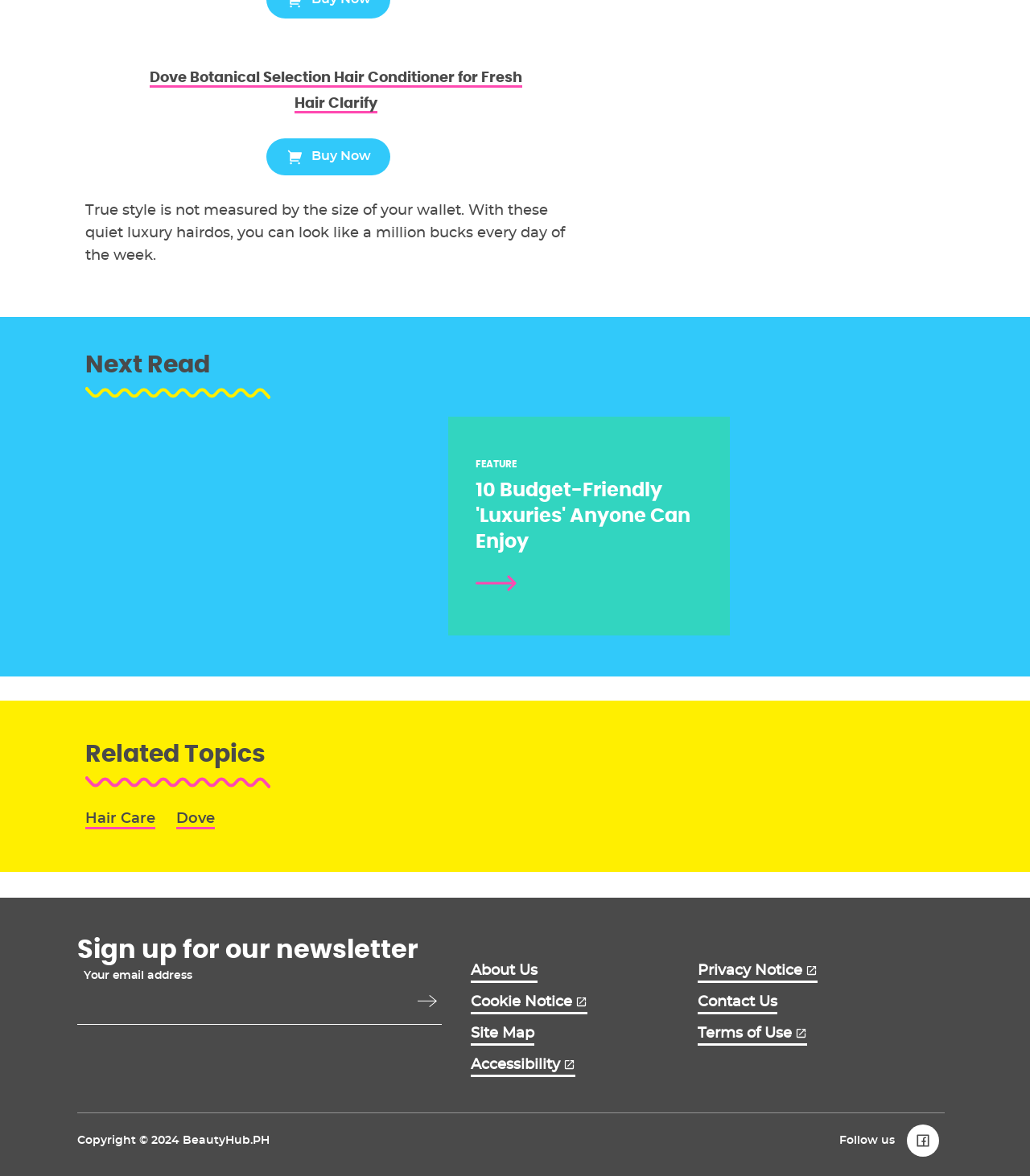Locate the bounding box coordinates of the element you need to click to accomplish the task described by this instruction: "Click to see Article details".

[0.462, 0.486, 0.503, 0.506]